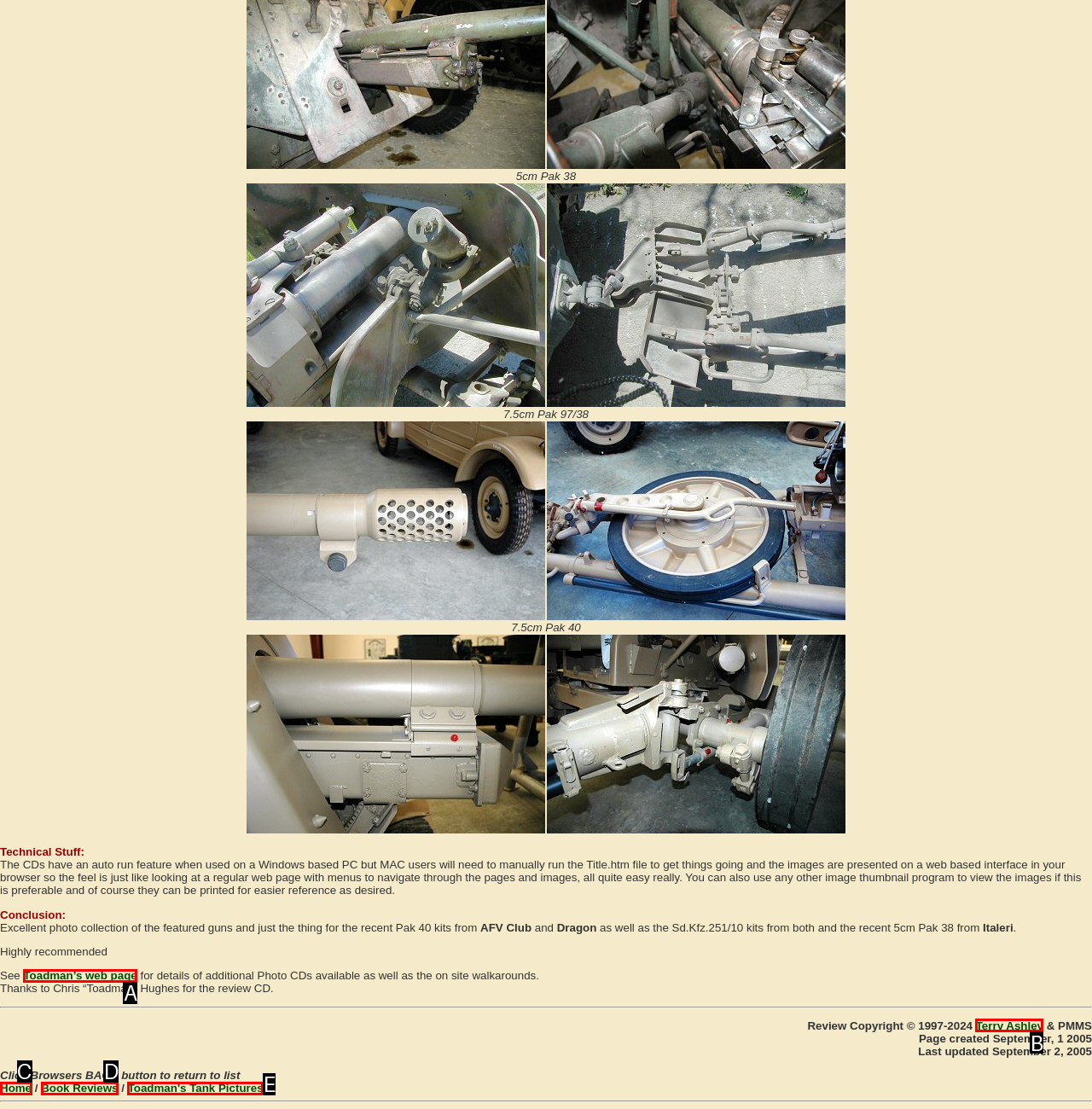Pick the option that corresponds to: Terry Ashley
Provide the letter of the correct choice.

B